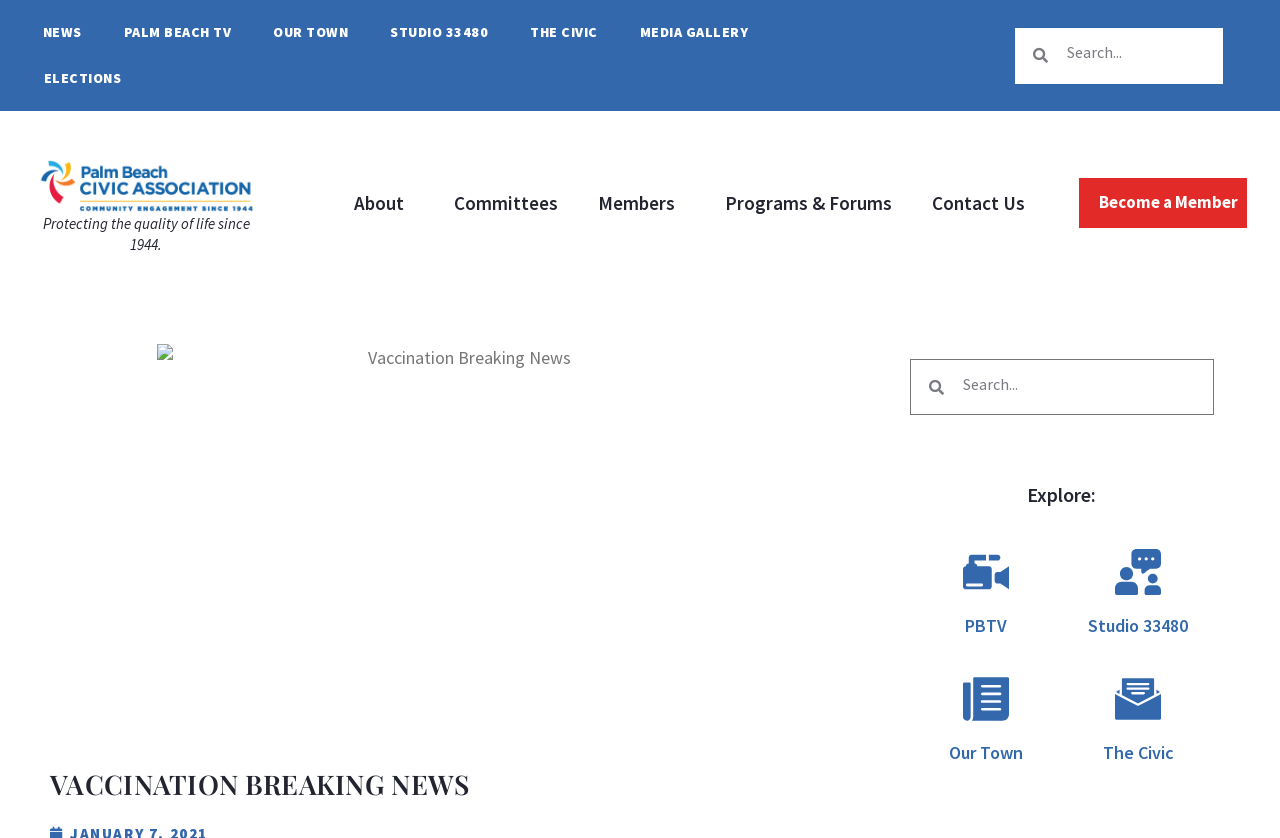How many search boxes are on this webpage?
Can you offer a detailed and complete answer to this question?

I counted the number of search boxes by looking for elements with the type 'searchbox'. I found two search boxes, one located at [0.819, 0.033, 0.955, 0.09] and another at [0.738, 0.43, 0.948, 0.487]. Therefore, there are two search boxes on this webpage.